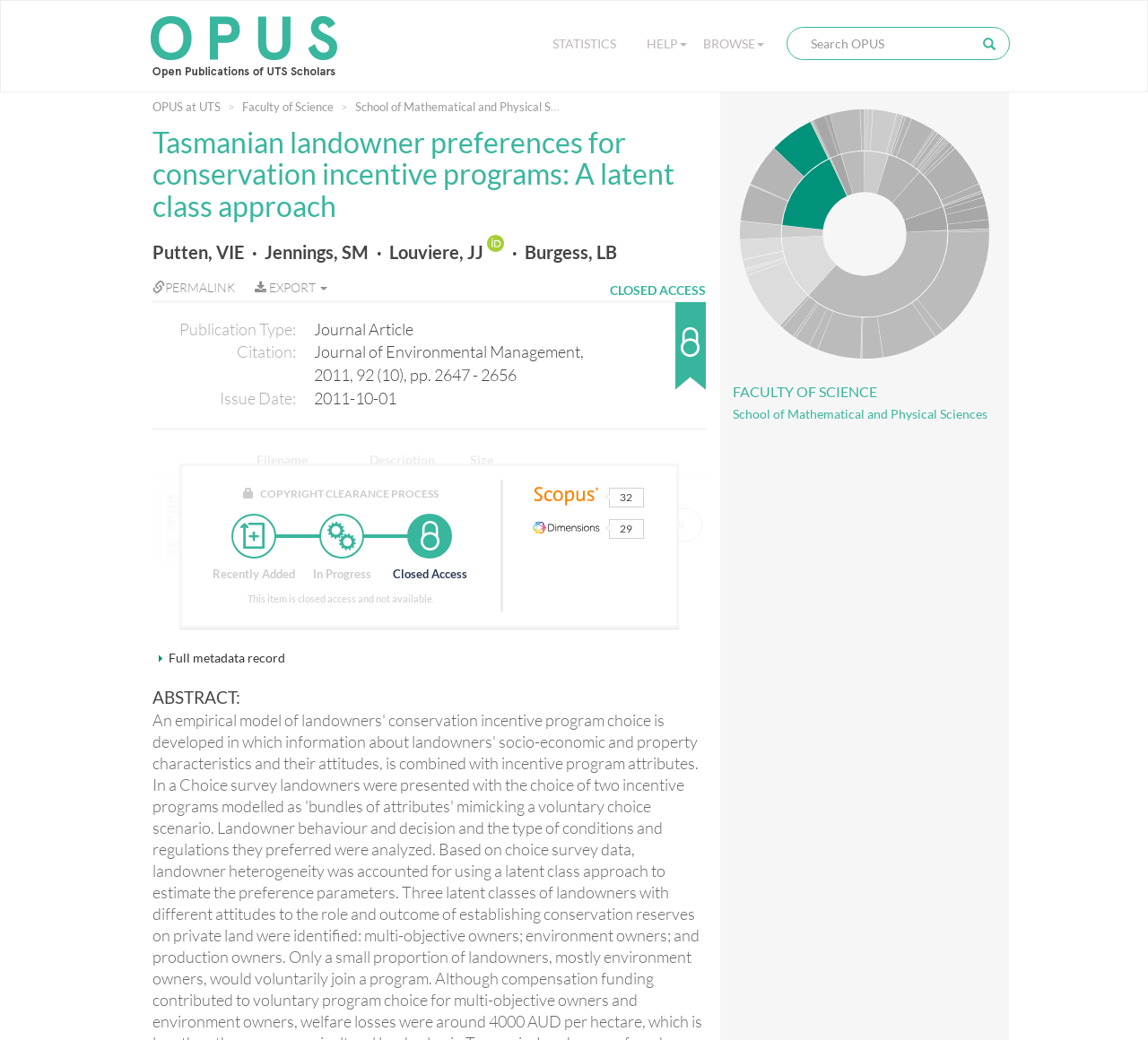What is the status of this item?
Give a single word or phrase as your answer by examining the image.

Closed Access